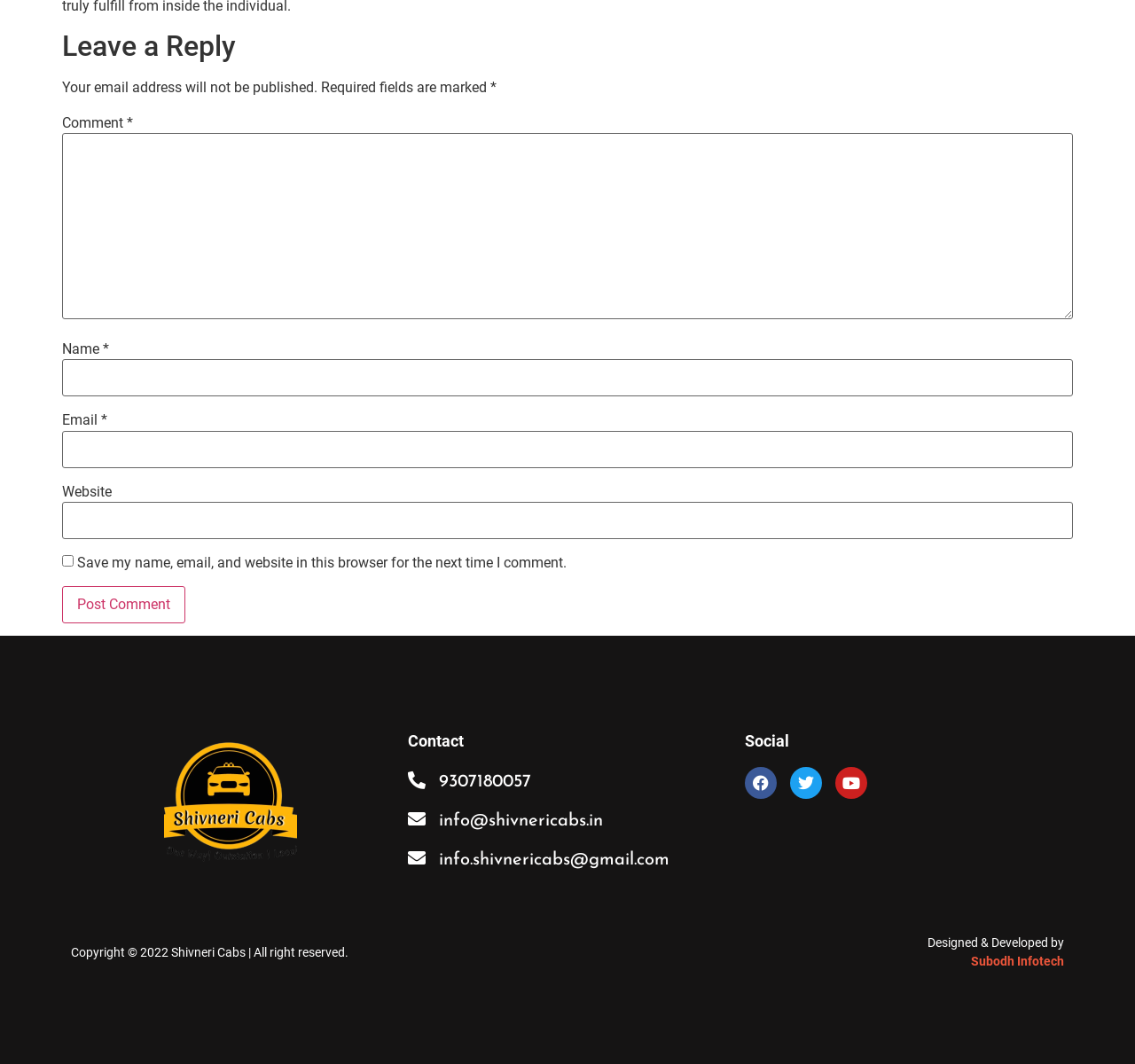Determine the bounding box coordinates of the clickable element necessary to fulfill the instruction: "Contact us via phone". Provide the coordinates as four float numbers within the 0 to 1 range, i.e., [left, top, right, bottom].

[0.359, 0.721, 0.641, 0.746]